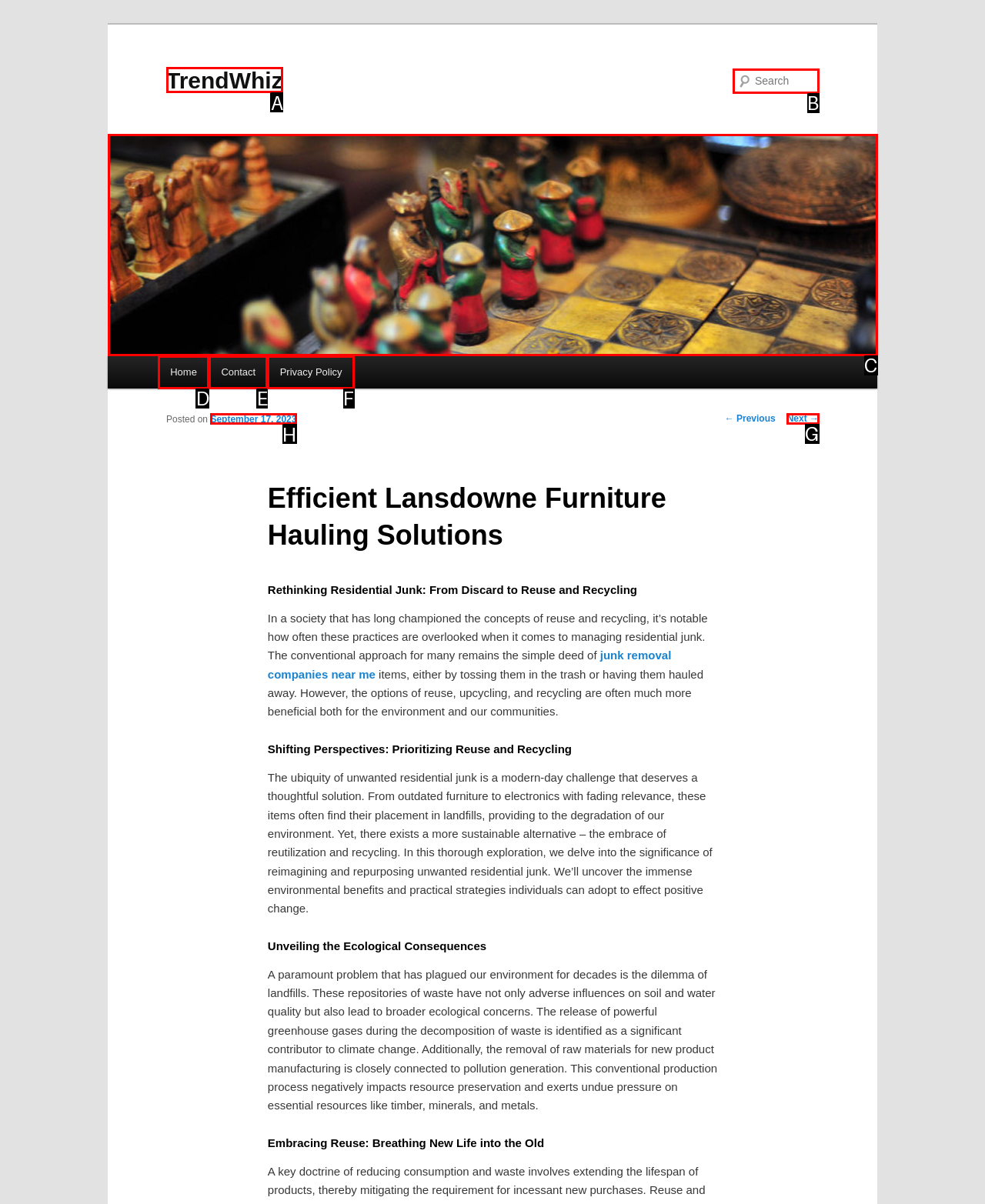Identify the HTML element that corresponds to the following description: September 17, 2023. Provide the letter of the correct option from the presented choices.

H